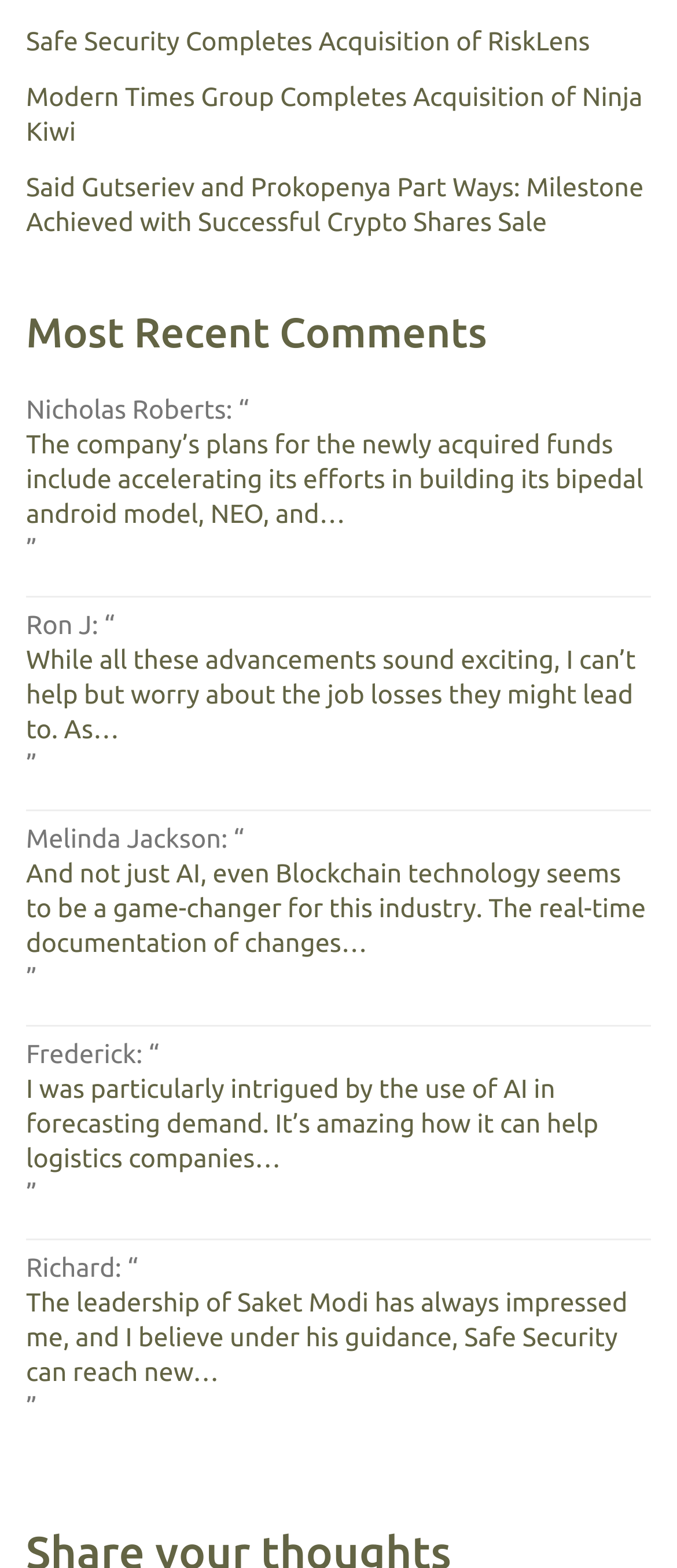Please identify the bounding box coordinates of the area that needs to be clicked to fulfill the following instruction: "Read about Modern Times Group Completes Acquisition of Ninja Kiwi."

[0.038, 0.051, 0.962, 0.095]